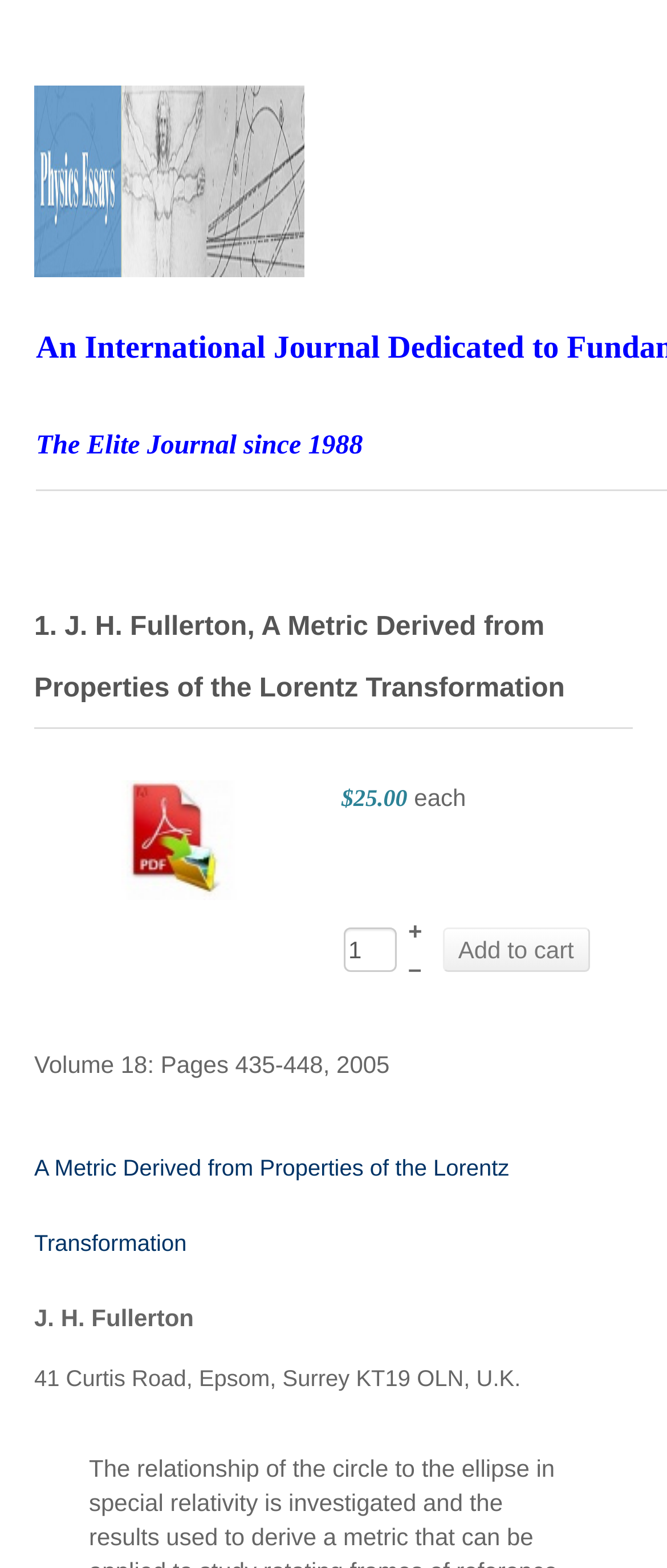What is the author's address?
Please give a well-detailed answer to the question.

The author's address is mentioned in the webpage as '41 Curtis Road, Epsom, Surrey KT19 OLN, U.K.' which is located below the author's name with a bounding box coordinate of [0.051, 0.871, 0.781, 0.887].